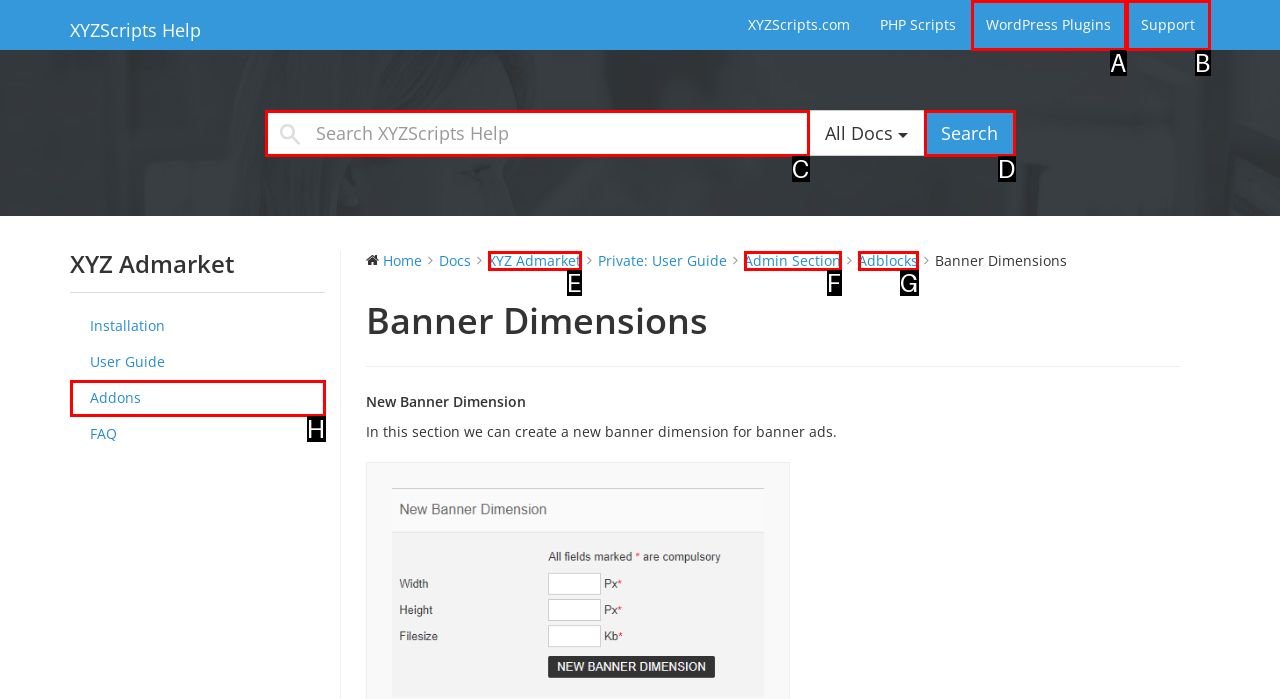Select the HTML element that corresponds to the description: WordPress Plugins. Answer with the letter of the matching option directly from the choices given.

A